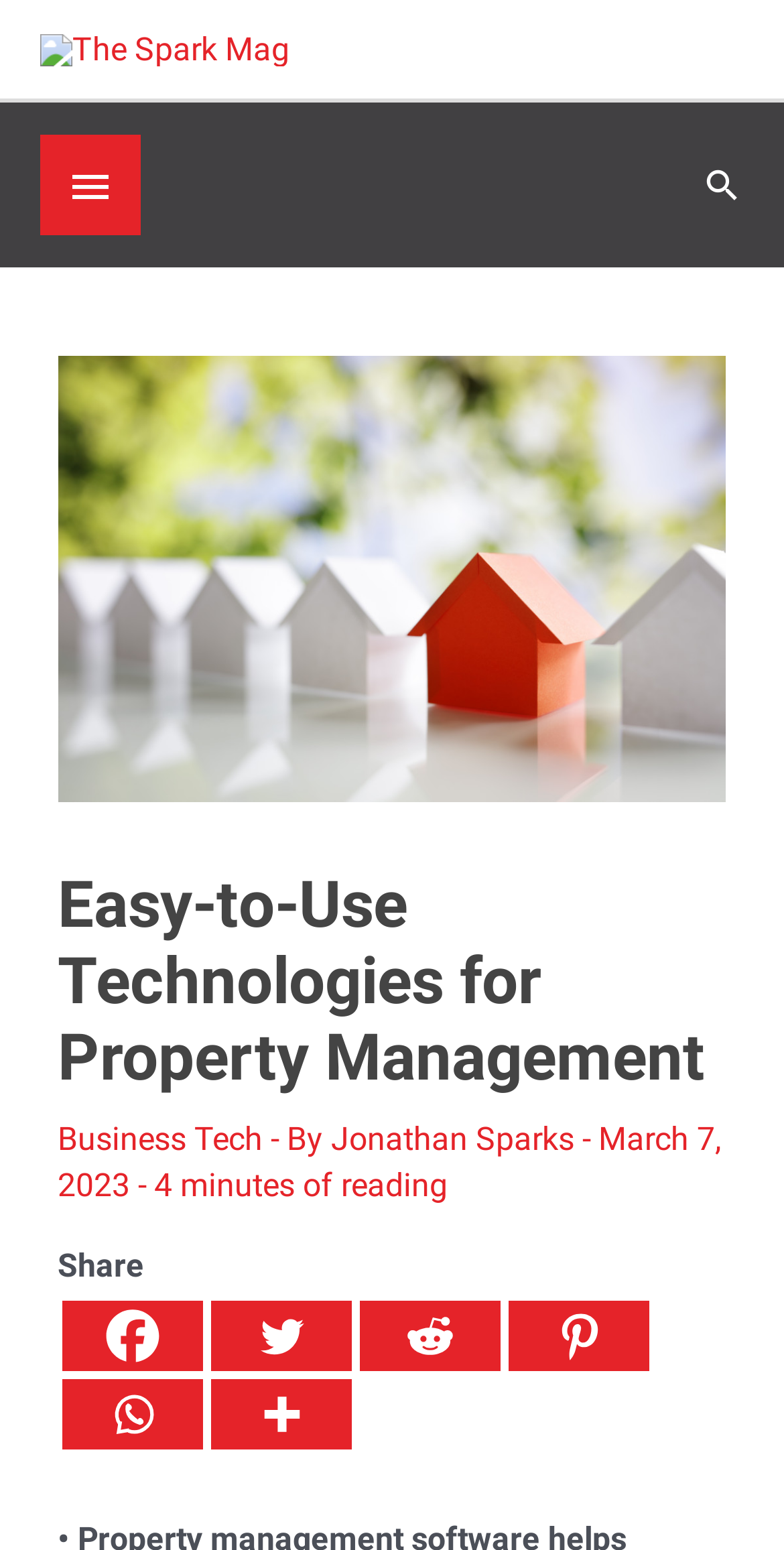Identify the bounding box coordinates for the region to click in order to carry out this instruction: "Click the search icon". Provide the coordinates using four float numbers between 0 and 1, formatted as [left, top, right, bottom].

[0.895, 0.106, 0.949, 0.133]